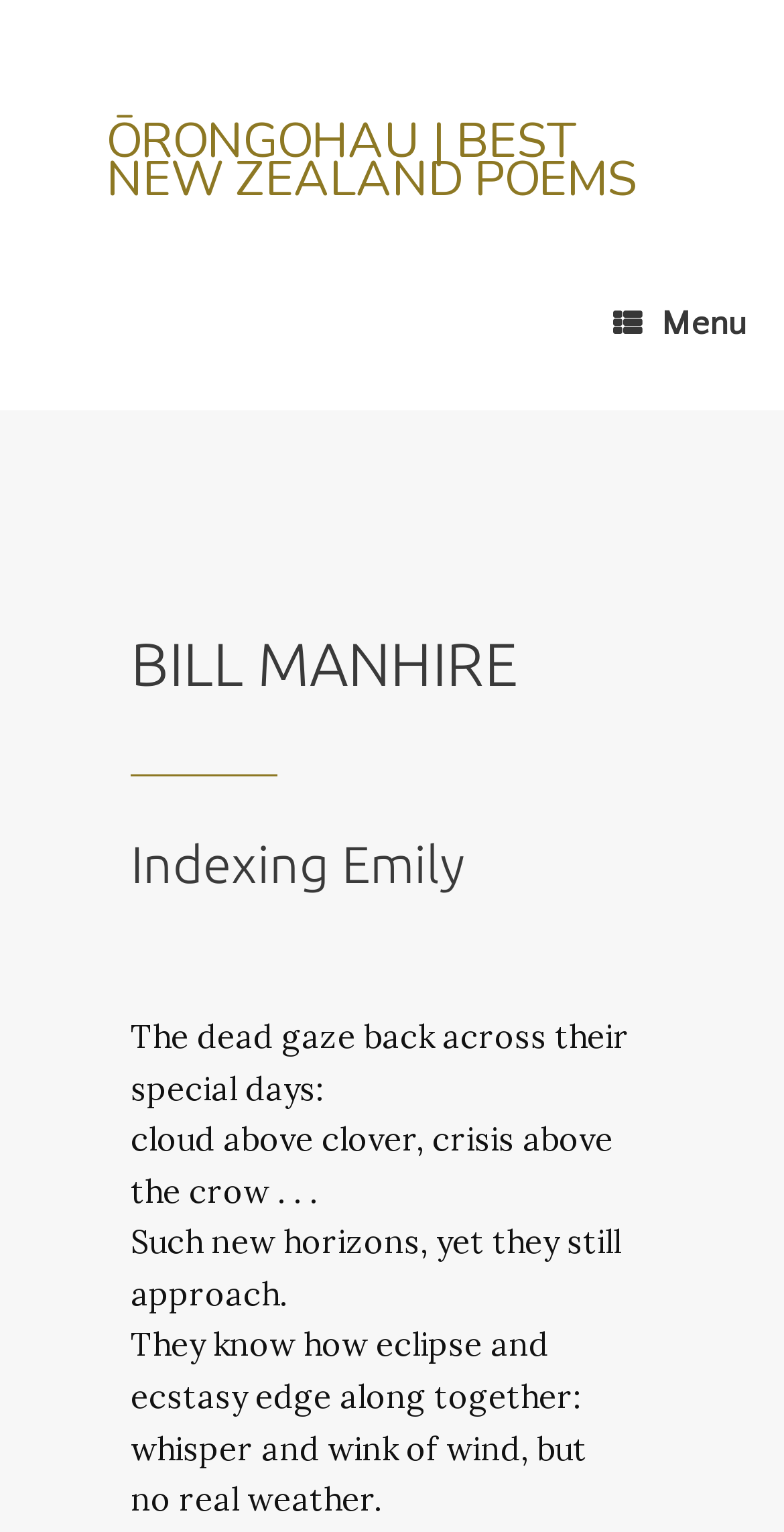Please respond to the question using a single word or phrase:
What is described in the poem?

A scene with nature